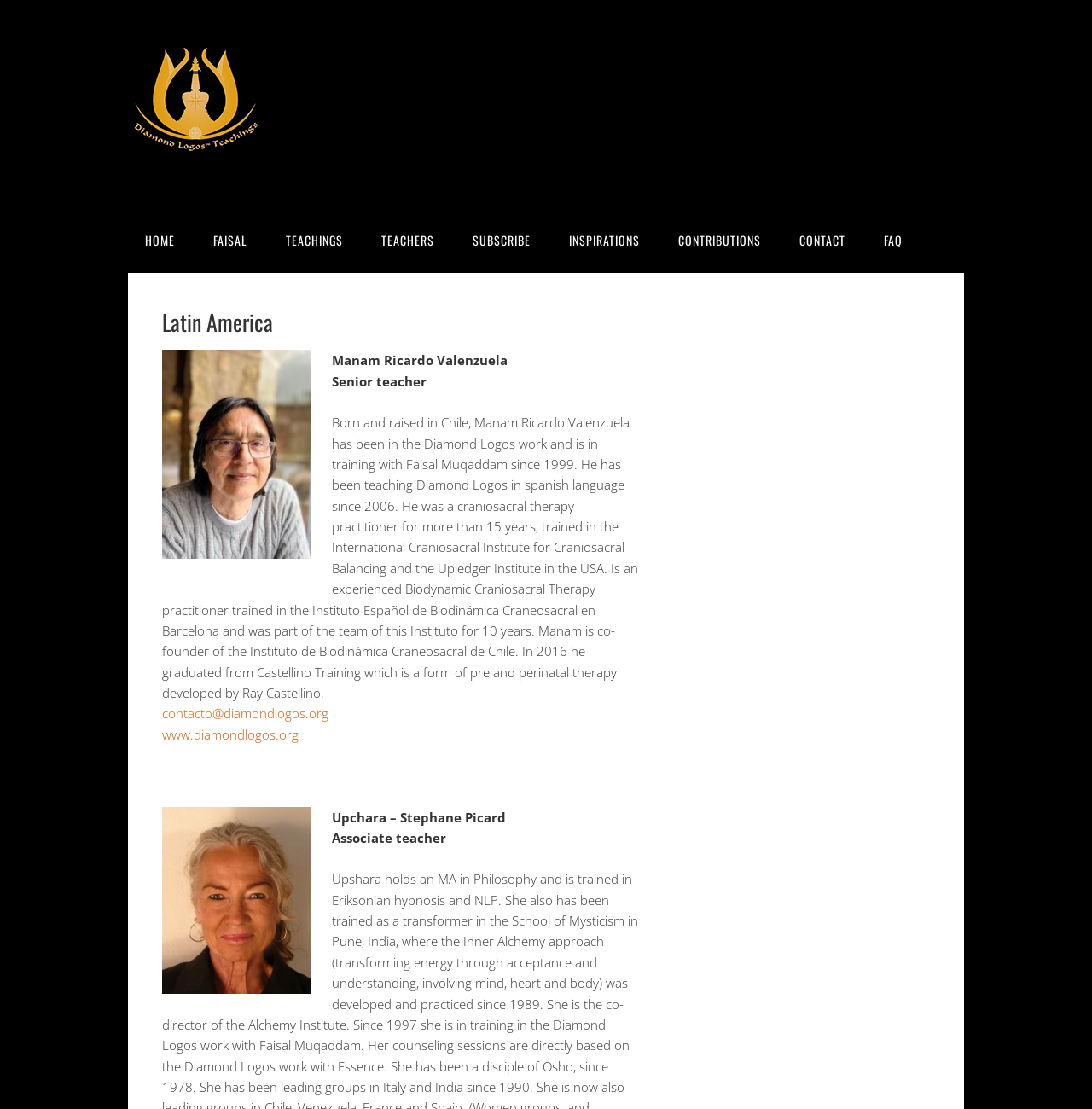What is the name of the associate teacher?
Please look at the screenshot and answer in one word or a short phrase.

Upchara – Stephane Picard